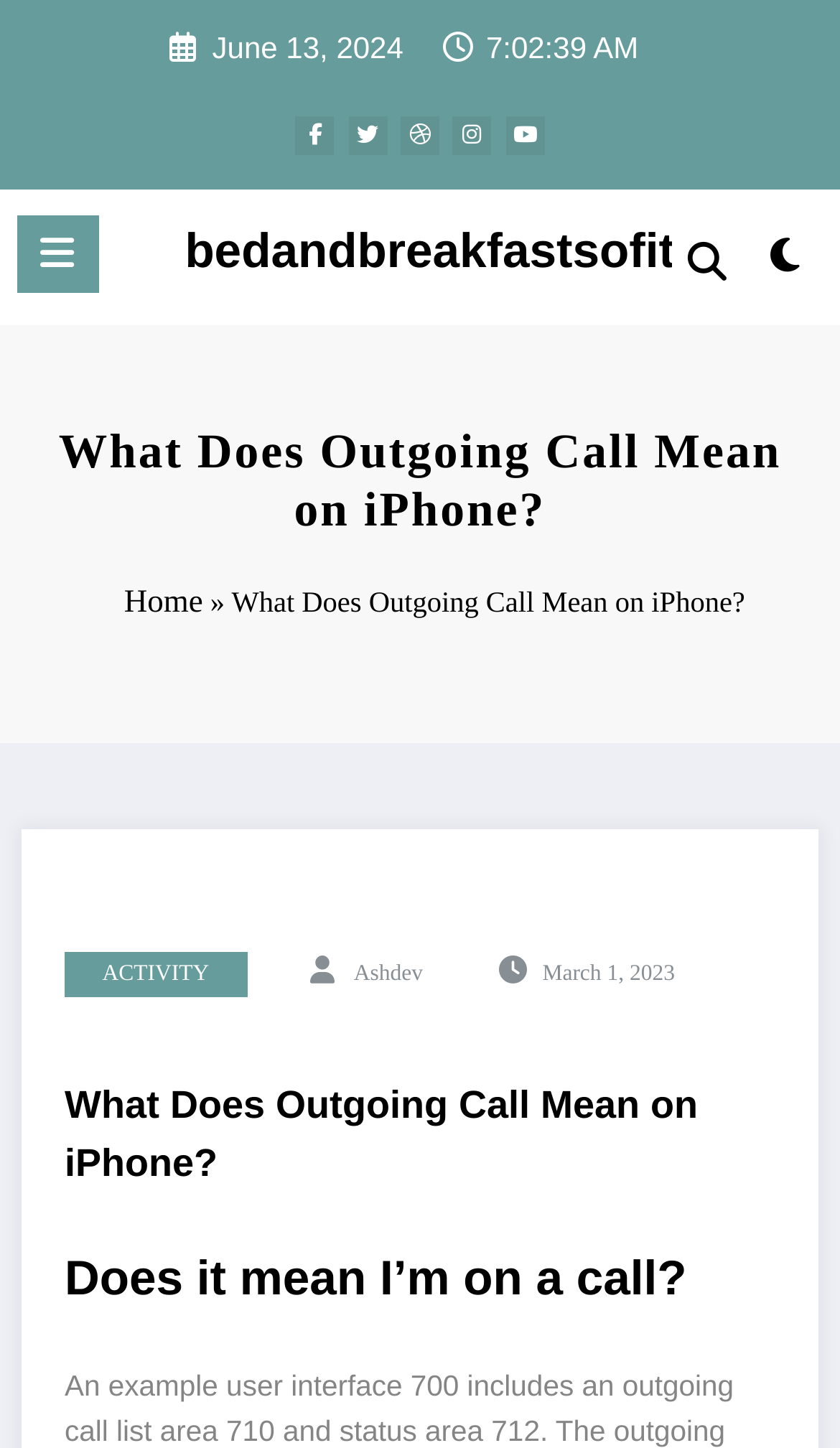Illustrate the webpage's structure and main components comprehensively.

The webpage appears to be an article or blog post titled "What Does Outgoing Call Mean on iPhone?" with a focus on explaining the concept of outgoing calls on iPhones. 

At the top of the page, there is a date and time display, showing "June 13, 2024" and "7:02:40 AM" respectively. Below this, there are five icons, represented by Unicode characters, aligned horizontally. 

To the right of these icons, the website's title "bedandbreakfastsofitaly" is displayed prominently, with a link to the website below it. 

On the top-right corner, there is a menu button labeled "Menu" and an icon represented by "\uf002" which has a popup menu. Next to it, there is a link labeled "spnc_light". 

The main content of the page starts with a heading that repeats the title "What Does Outgoing Call Mean on iPhone?". Below this, there are navigation links to "Home" and "ACTIVITY", separated by a "»" symbol. 

Further down, there are links to "Ashdev" and a date "March 1, 2023", which also contains a time element. 

The main article is divided into sections, with headings that ask questions such as "What Does Outgoing Call Mean on iPhone?" and "Does it mean I’m on a call?".